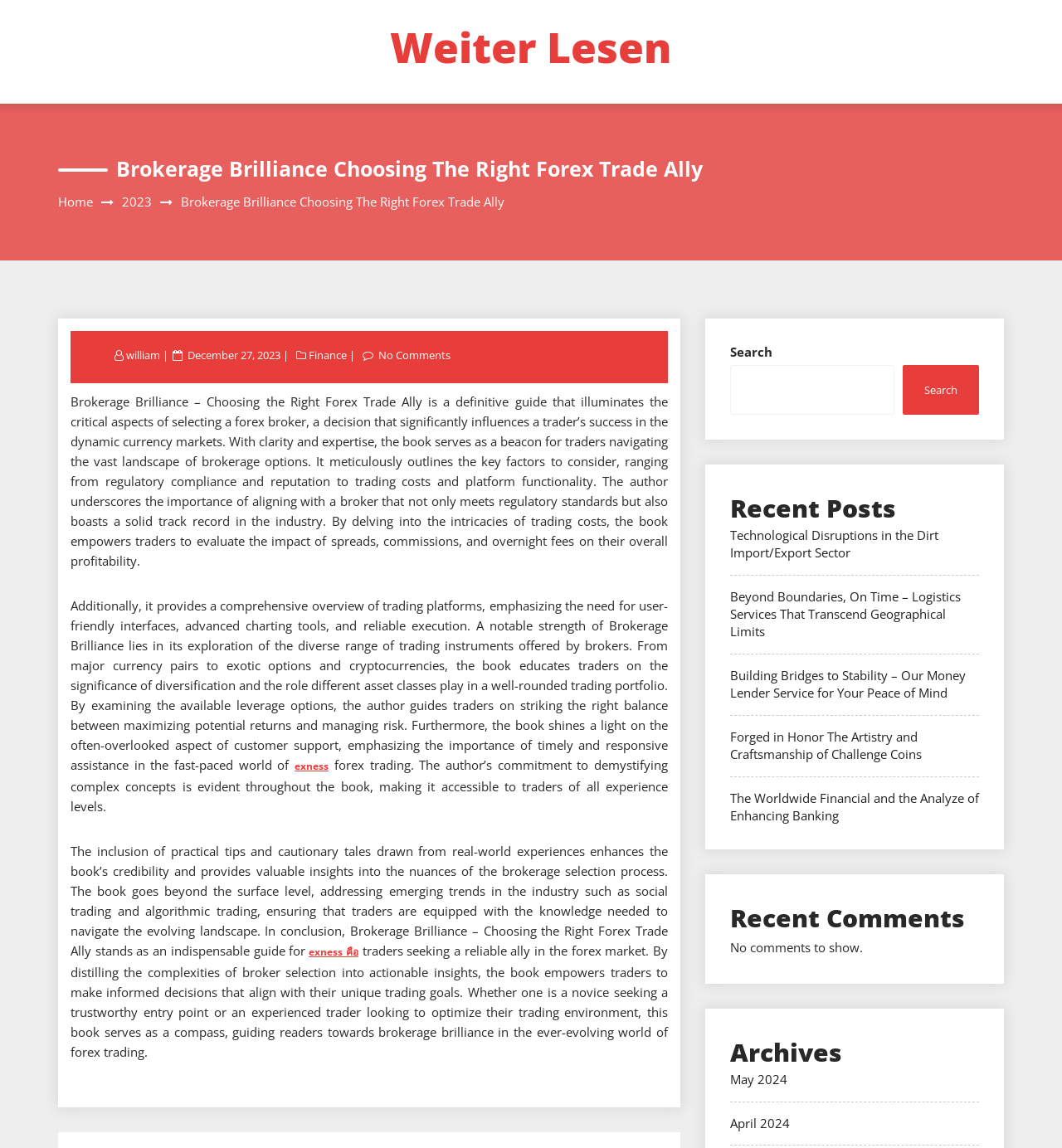Using the element description Weiter Lesen, predict the bounding box coordinates for the UI element. Provide the coordinates in (top-left x, top-left y, bottom-right x, bottom-right y) format with values ranging from 0 to 1.

[0.367, 0.017, 0.633, 0.066]